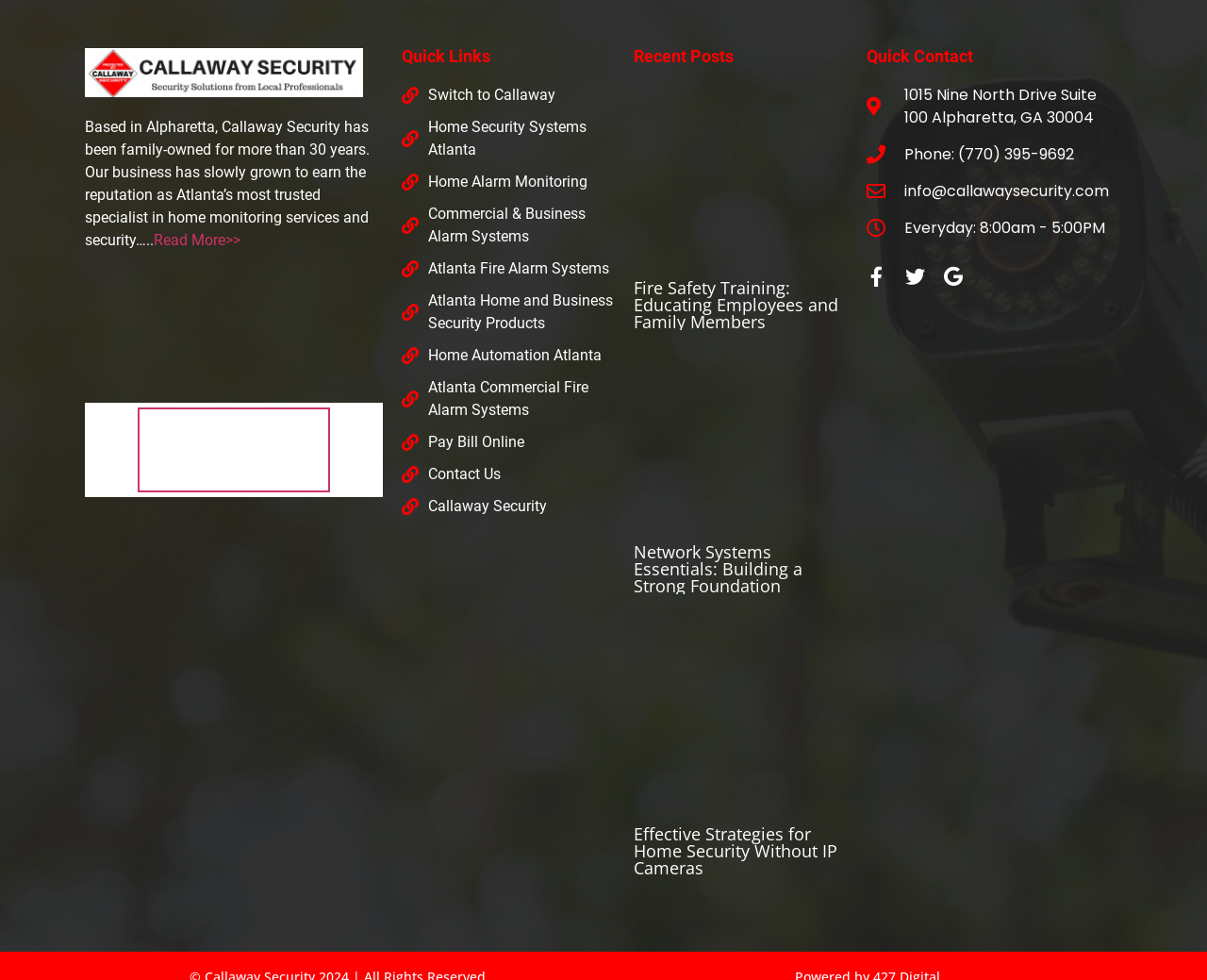Based on the provided description, "Phone: (770) 395-9692", find the bounding box of the corresponding UI element in the screenshot.

[0.718, 0.146, 0.929, 0.169]